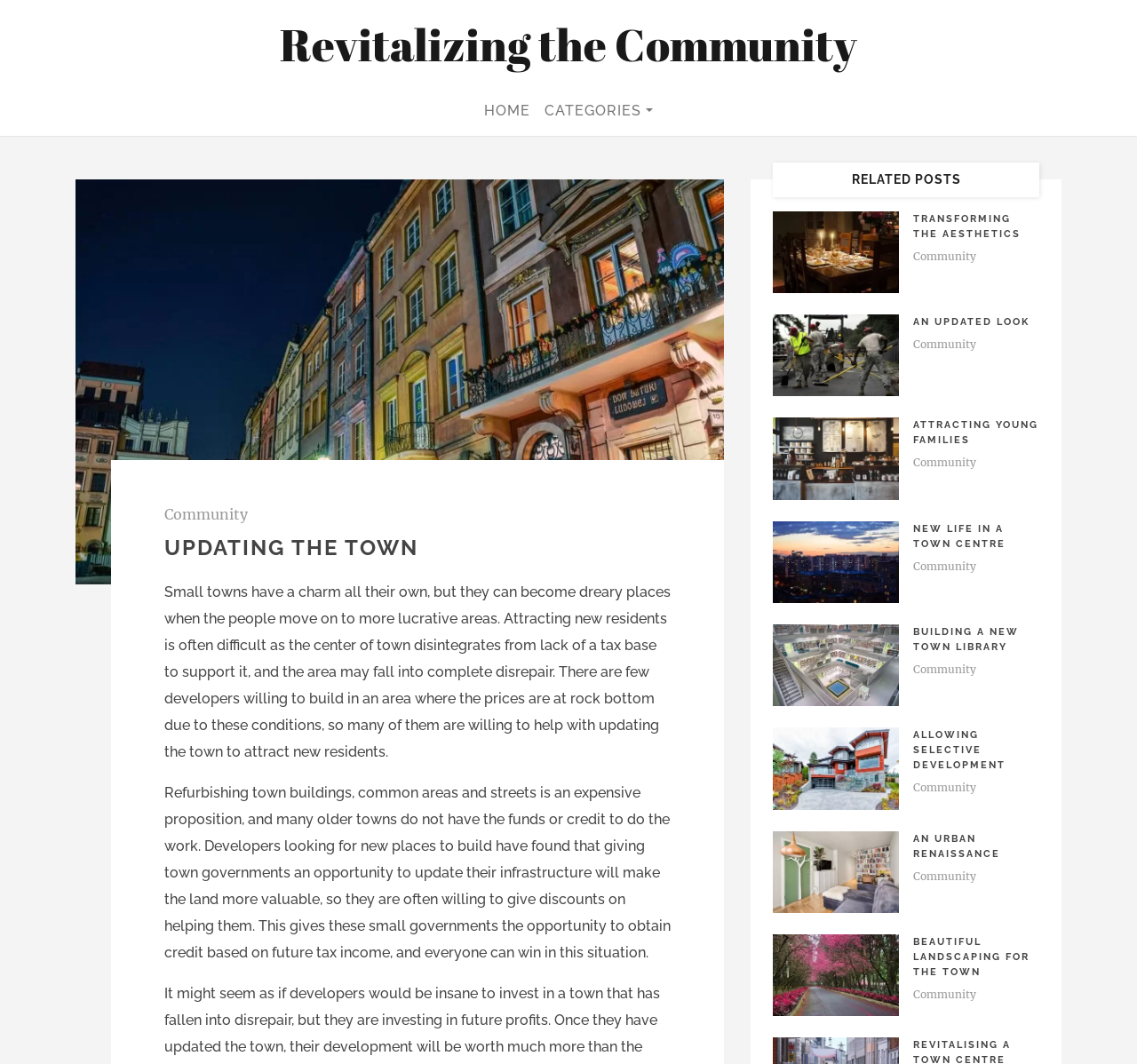Please determine the bounding box coordinates of the element to click on in order to accomplish the following task: "Click on the 'Community' link". Ensure the coordinates are four float numbers ranging from 0 to 1, i.e., [left, top, right, bottom].

[0.145, 0.475, 0.218, 0.492]